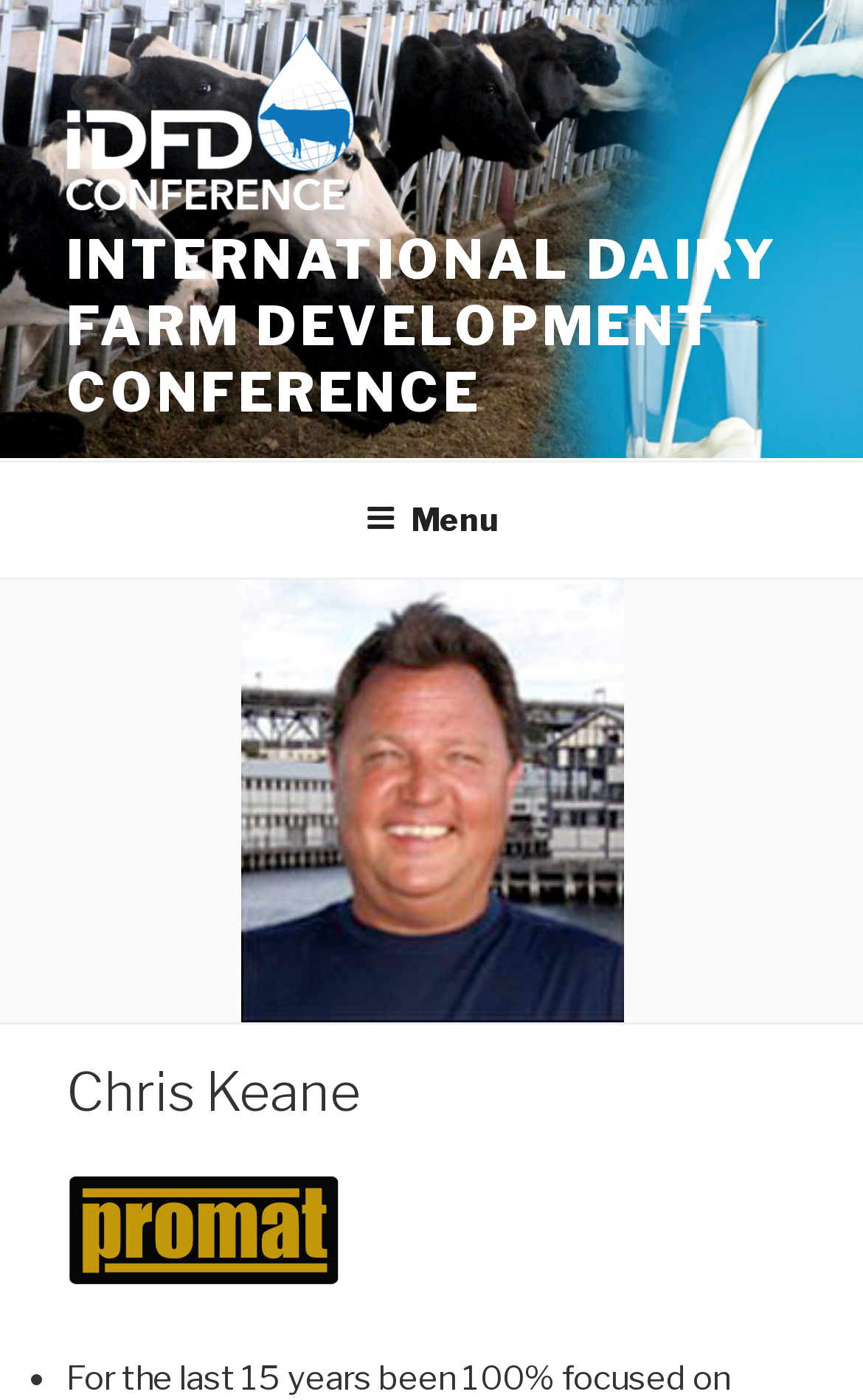How many menu items are there in the top menu?
Based on the image, give a one-word or short phrase answer.

Unknown